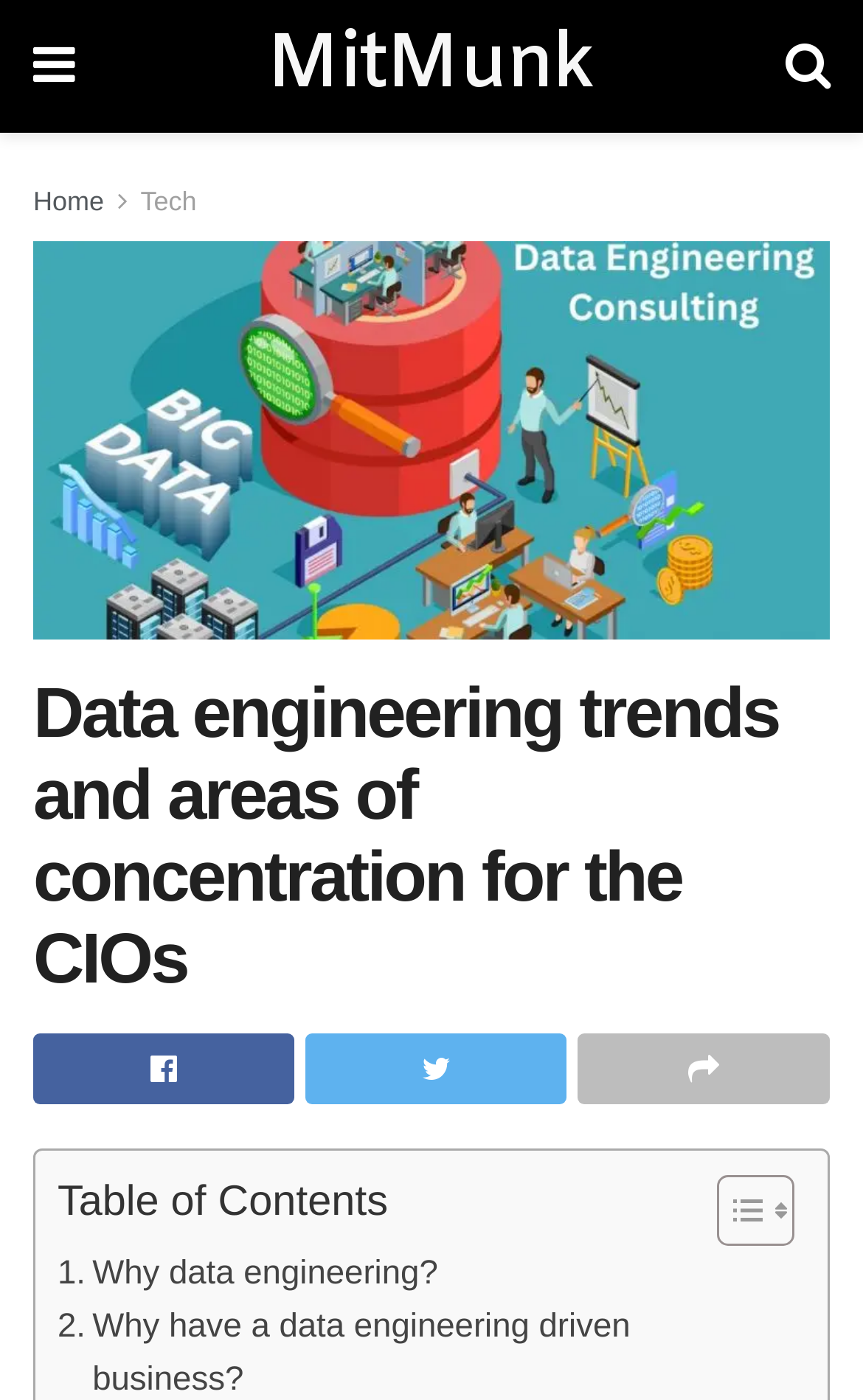Provide a single word or phrase answer to the question: 
What is the topic of the main article?

Data engineering trends